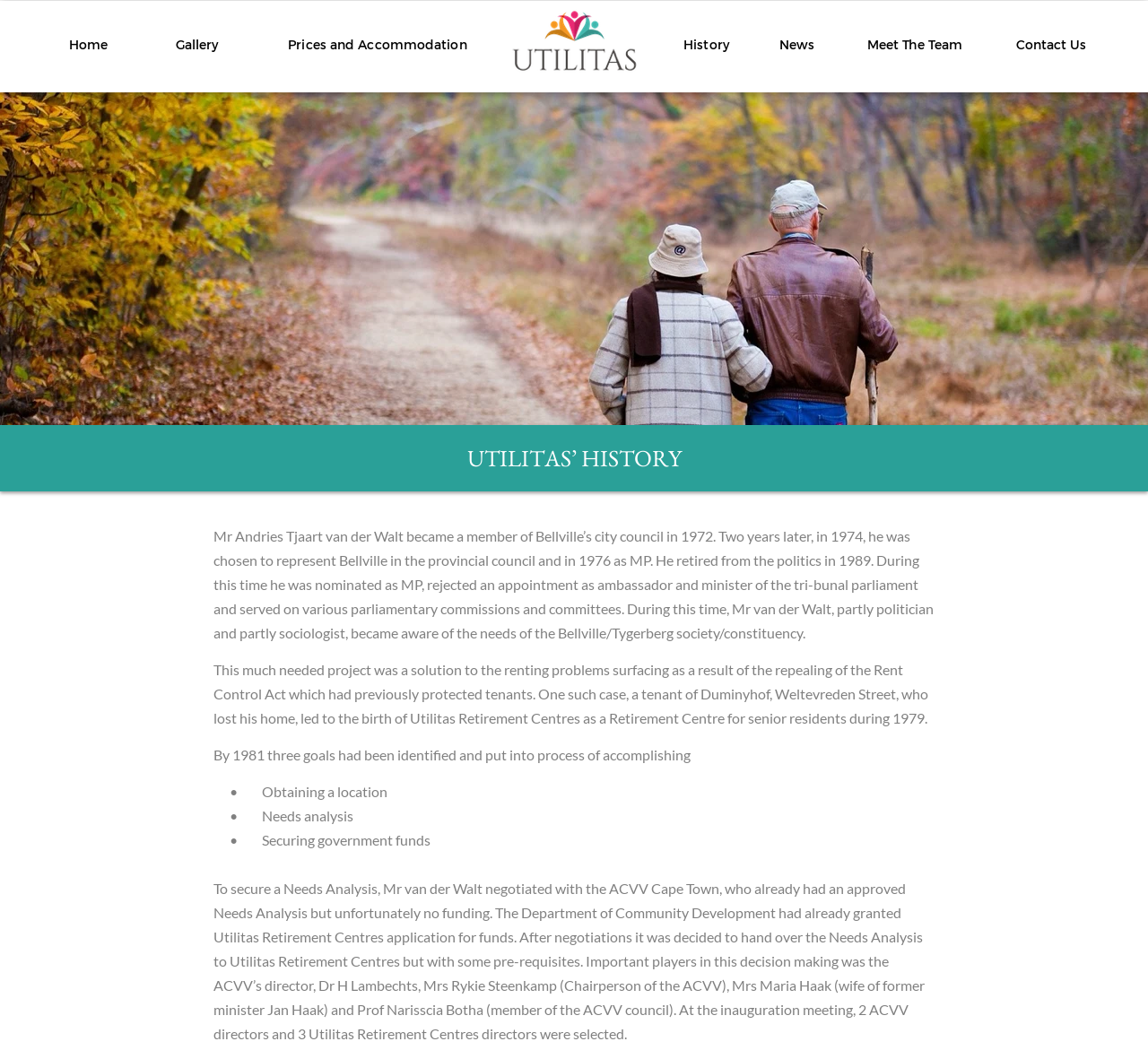Summarize the webpage in an elaborate manner.

The webpage is about the history of Utilitas, a retirement center. At the top, there is a small image taking up about 13% of the width of the page, situated near the top left corner. Below the image, there is a heading that reads "UTILITAS' HISTORY" in a prominent font size, spanning almost the entire width of the page.

The main content of the page is divided into several sections, each with a heading that describes a specific period or event in the history of Utilitas. The first section describes the background of Mr. Andries Tjaart van der Walt, a politician who became aware of the needs of the Bellville/Tygerberg society and constituency during his time in politics.

The next section explains how the repealing of the Rent Control Act led to the creation of Utilitas Retirement Centres as a solution to the renting problems faced by senior residents. This section is followed by a brief description of the three goals that were identified and put into process by 1981.

Below these sections, there are three short paragraphs with headings that describe the steps taken to achieve these goals, including obtaining a location, conducting a needs analysis, and securing government funds.

The final section of the page describes the negotiations between Mr. van der Walt and the ACVV Cape Town to secure a Needs Analysis, and the key players involved in this decision-making process. This section takes up about half of the page's height, indicating its importance in the history of Utilitas.